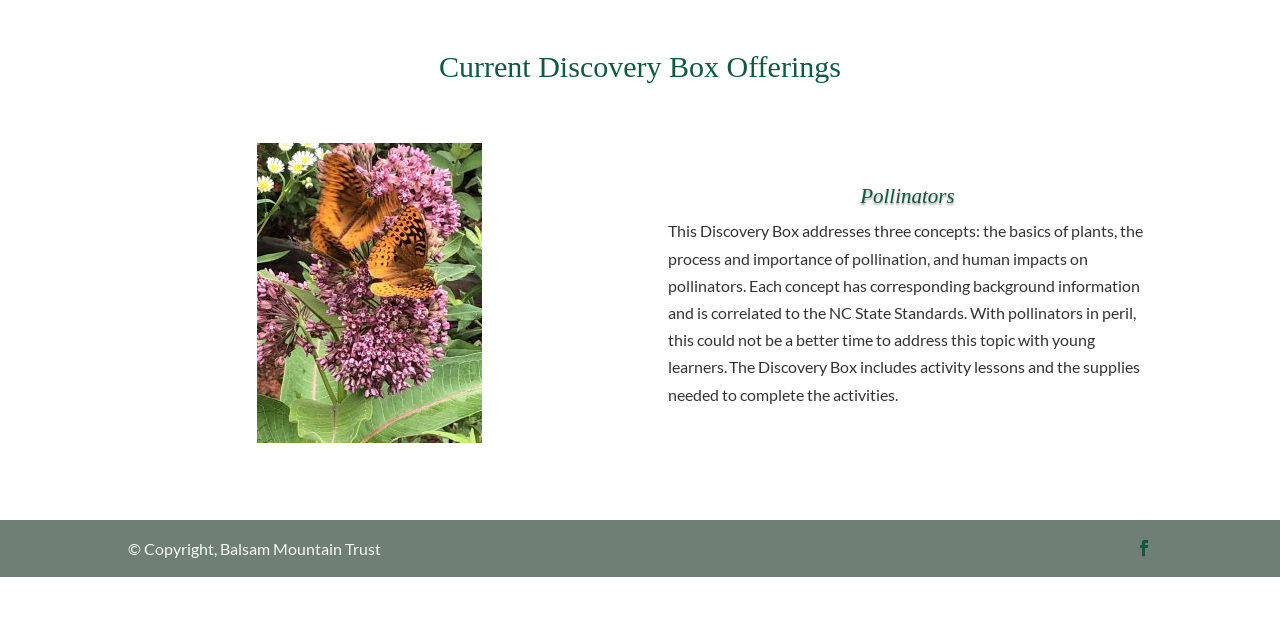Find the bounding box coordinates for the UI element that matches this description: "Facebook".

[0.888, 0.836, 0.9, 0.878]